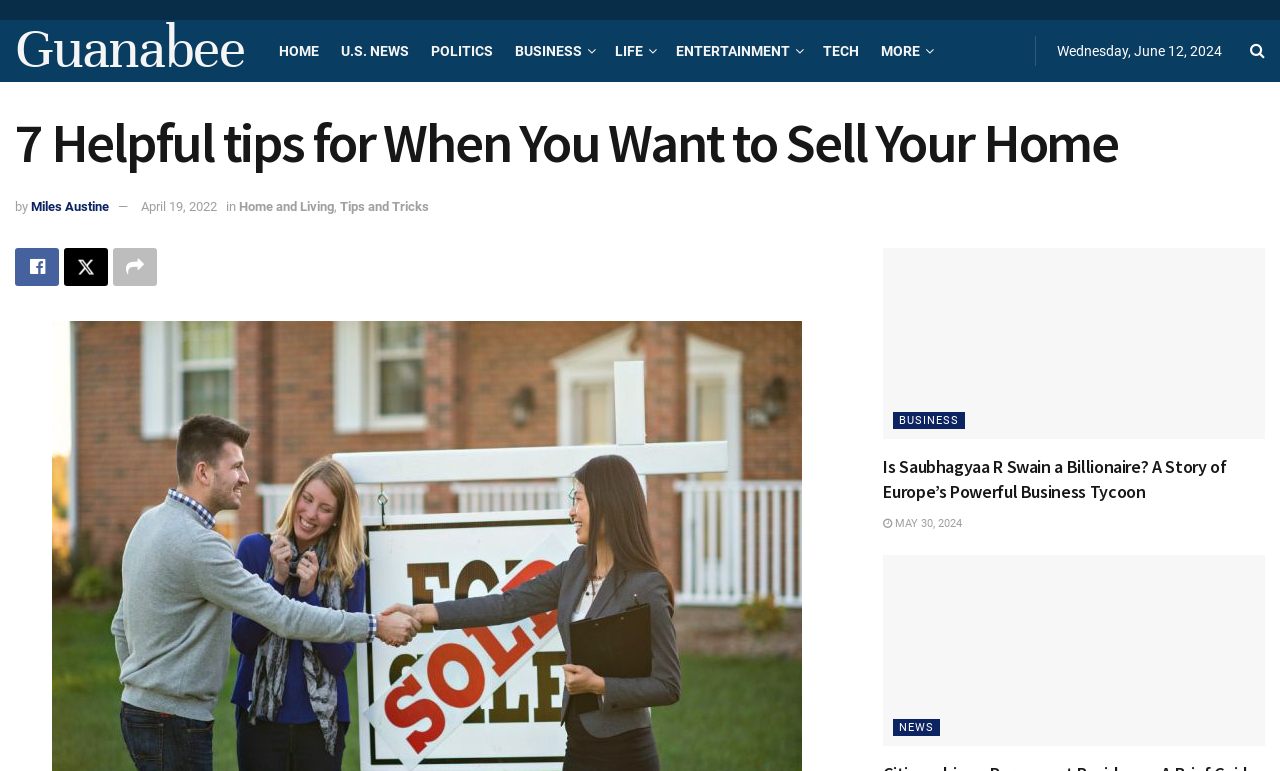Point out the bounding box coordinates of the section to click in order to follow this instruction: "Click on the HOME link".

[0.218, 0.026, 0.25, 0.106]